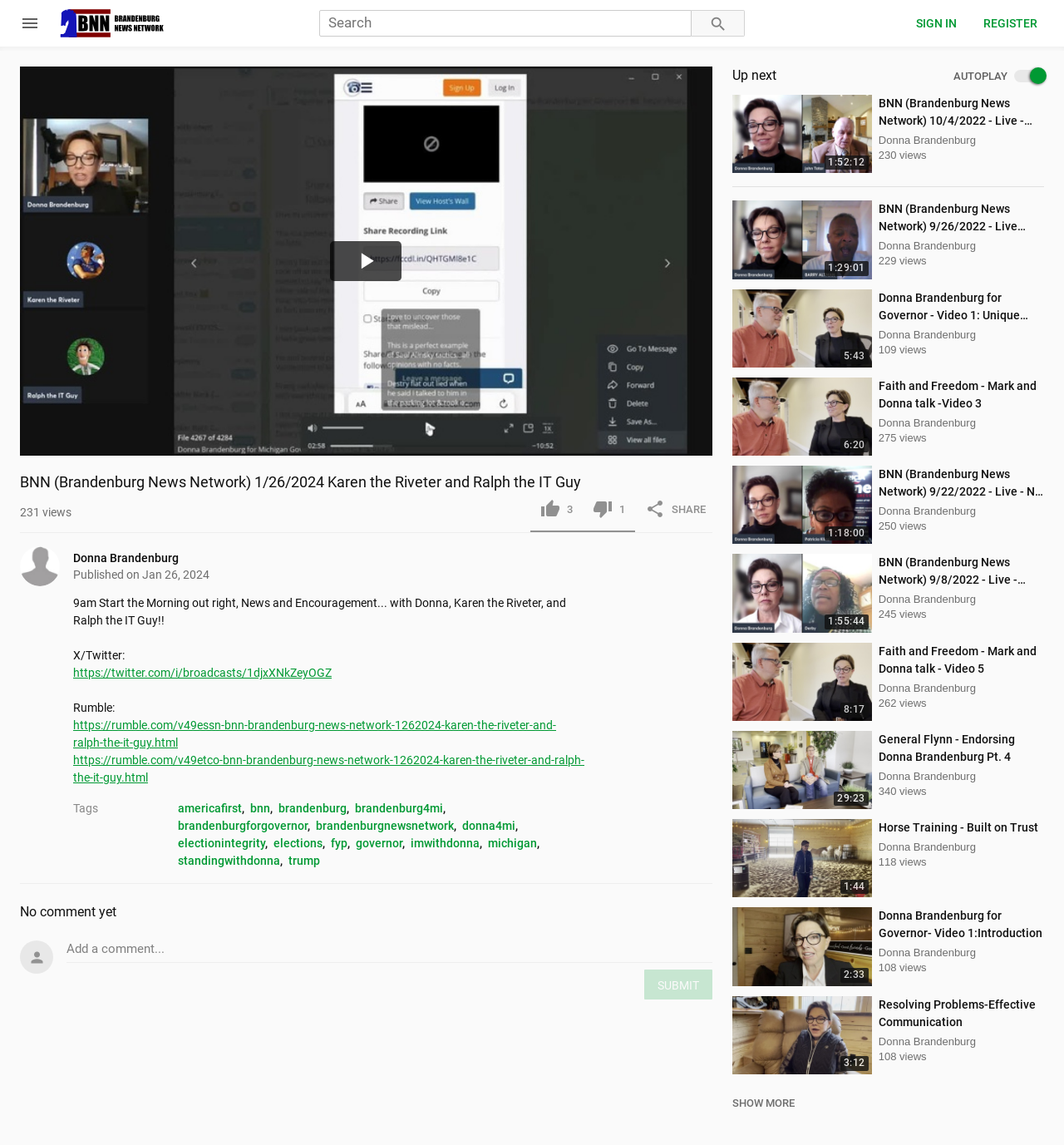Who are the hosts of the morning show?
Provide a well-explained and detailed answer to the question.

The hosts of the morning show can be found in the description of the video, which says '9am Start the Morning out right, News and Encouragement... with Donna, Karen the Riveter, and Ralph the IT Guy!!'.